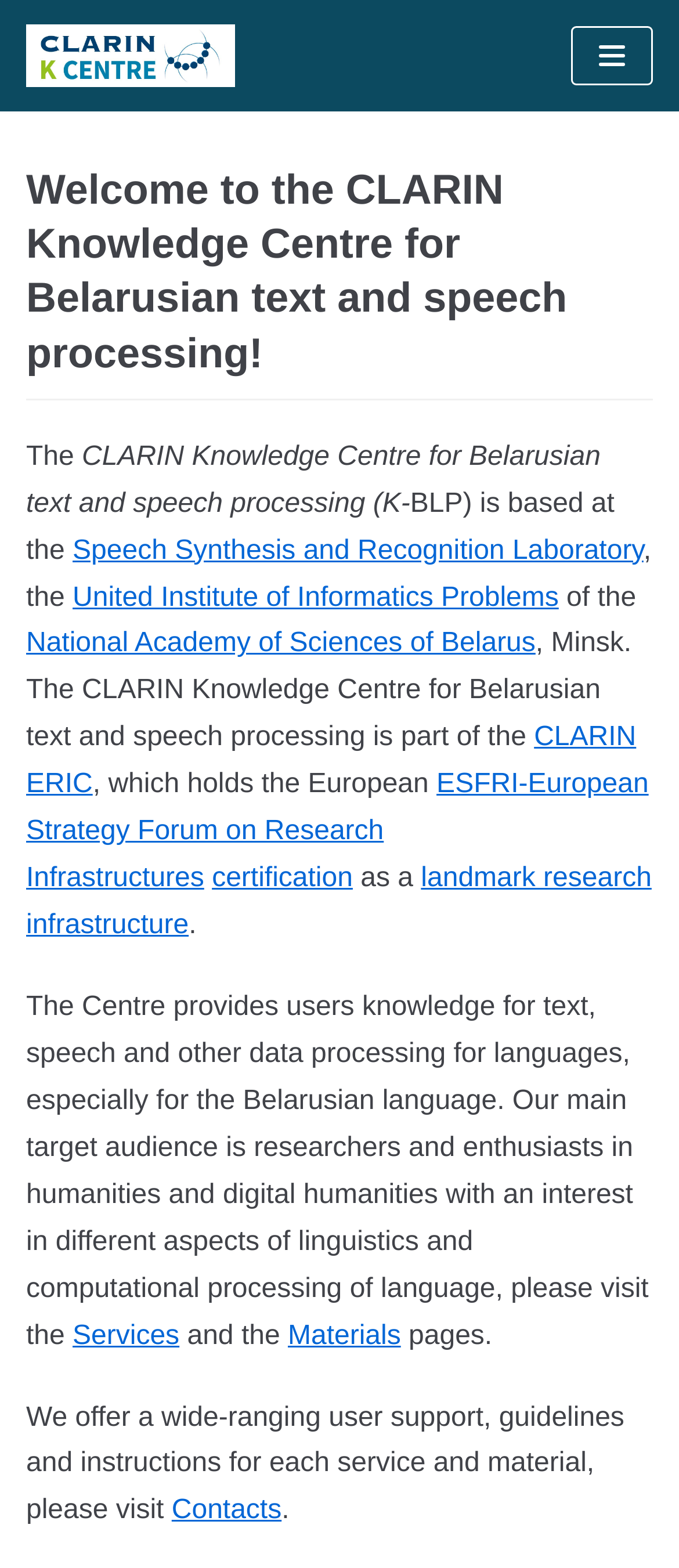Could you please study the image and provide a detailed answer to the question:
What is the certification mentioned?

I found a link element with the text 'ESFRI-European Strategy Forum on Research Infrastructures' which is mentioned as the certification of the CLARIN Knowledge Centre for Belarusian text and speech processing.